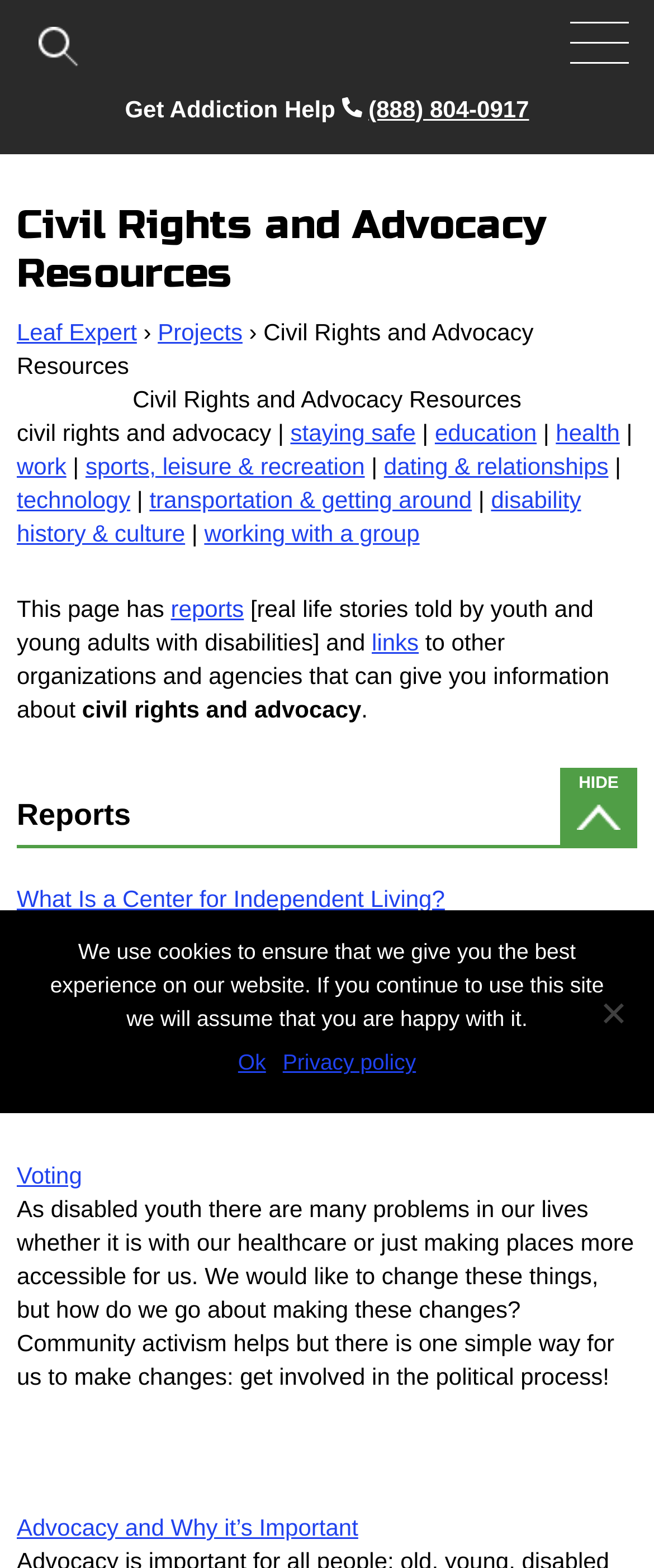What is the importance of community activism?
Provide a well-explained and detailed answer to the question.

I found the importance of community activism by reading the text on the webpage, specifically the paragraph that starts with 'As disabled youth there are many problems in our lives...'. This paragraph explains that community activism helps to make changes, and that getting involved in the political process is a simple way to make these changes.